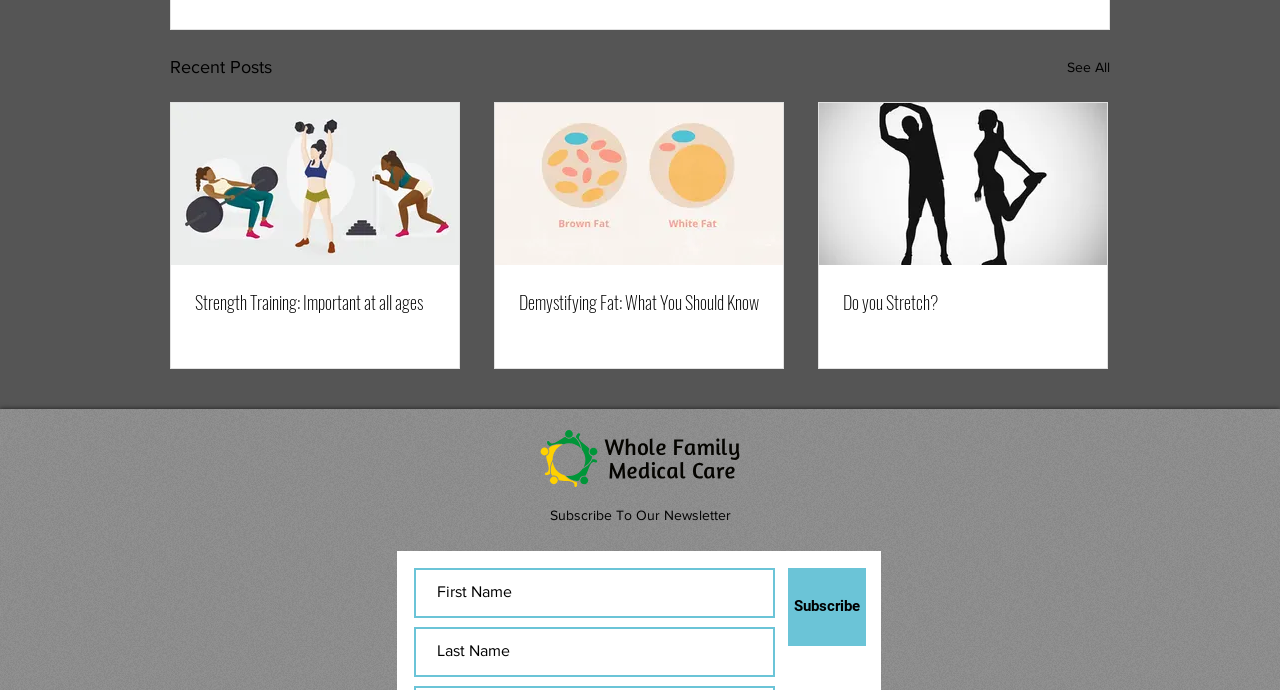How many recent posts are displayed?
Answer the question with a detailed explanation, including all necessary information.

I counted the number of article elements with links inside them, which are [406], [407], and [408]. Each of these elements represents a recent post, so there are 3 recent posts displayed.